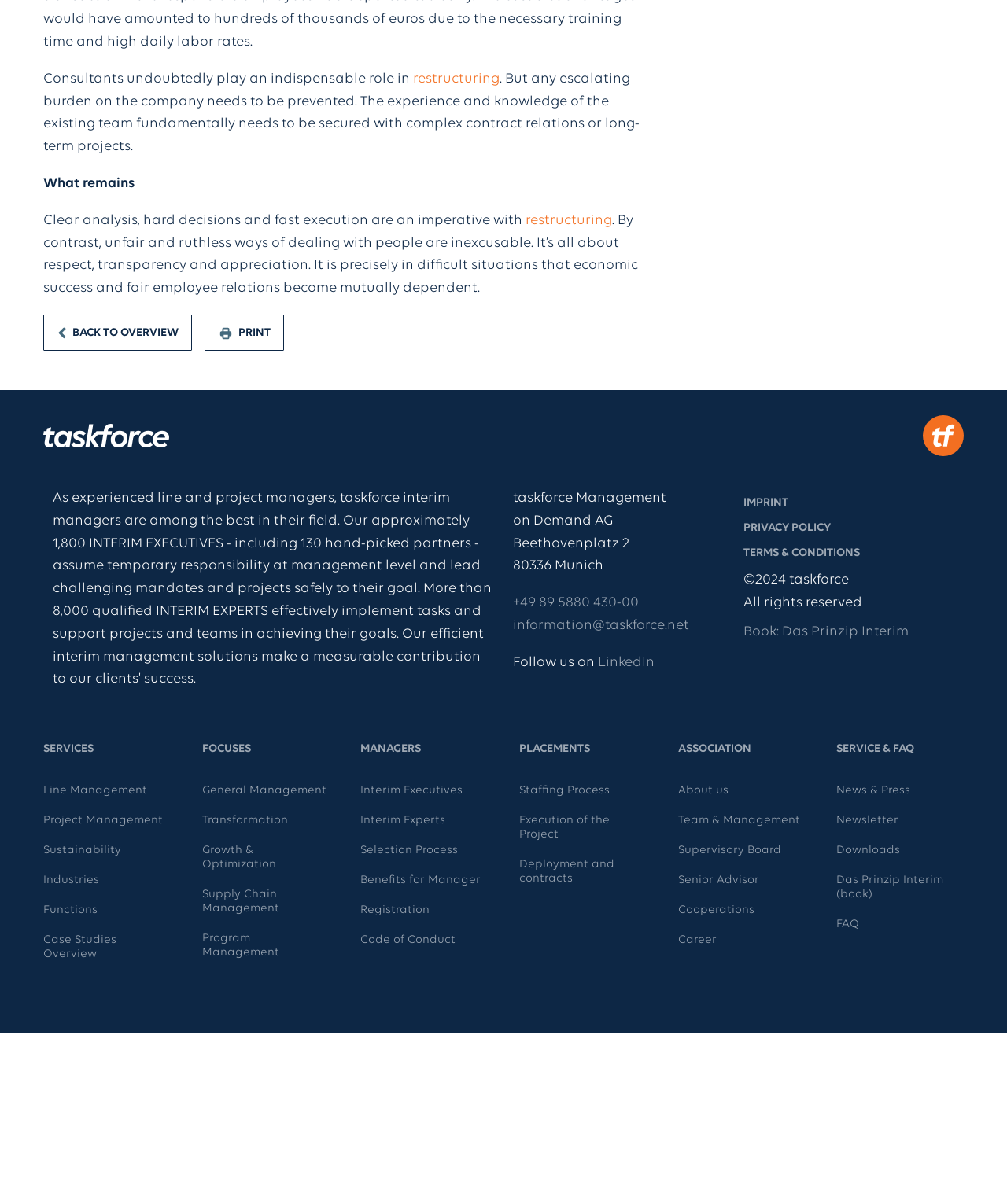Answer succinctly with a single word or phrase:
What is the company name?

taskforce Management